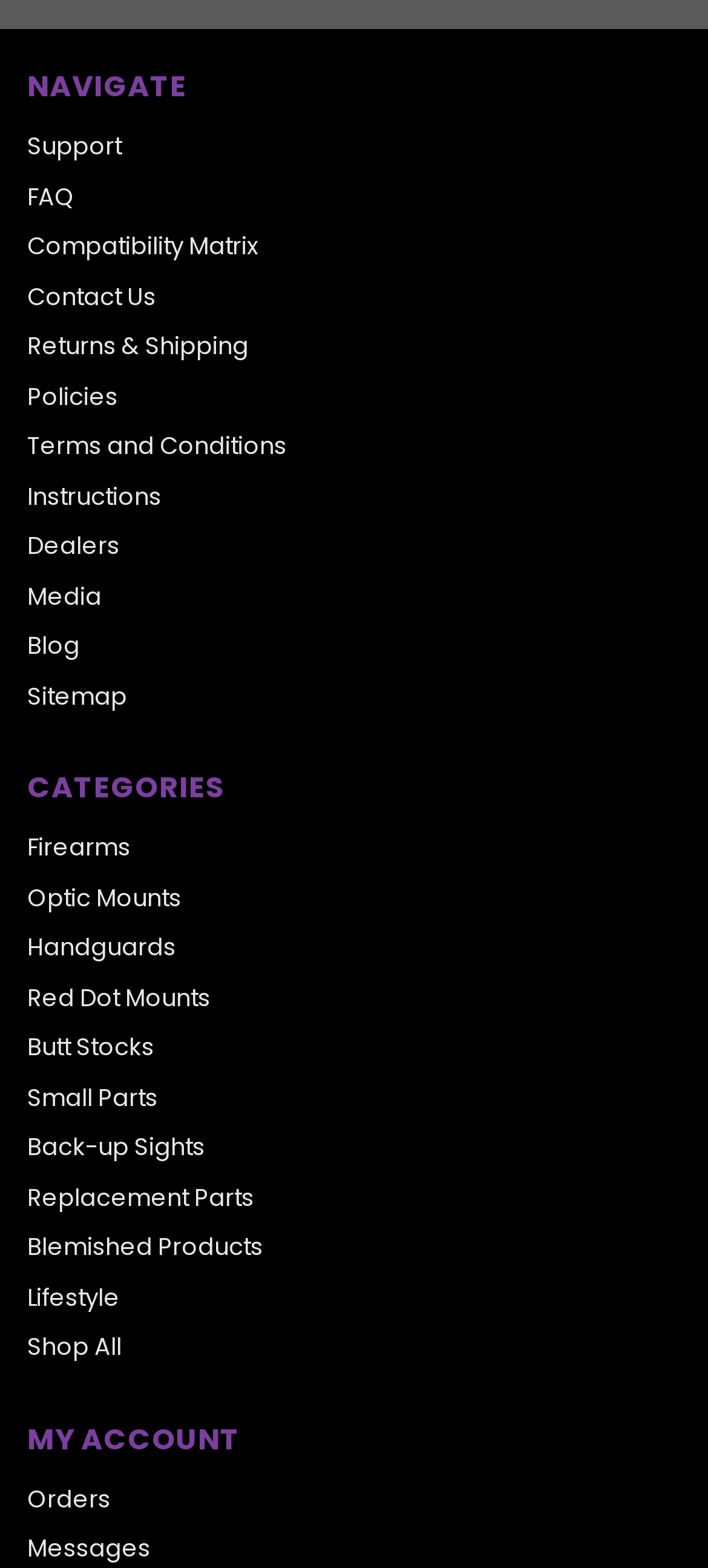Please determine the bounding box coordinates of the section I need to click to accomplish this instruction: "read terms and conditions".

[0.038, 0.274, 0.405, 0.296]